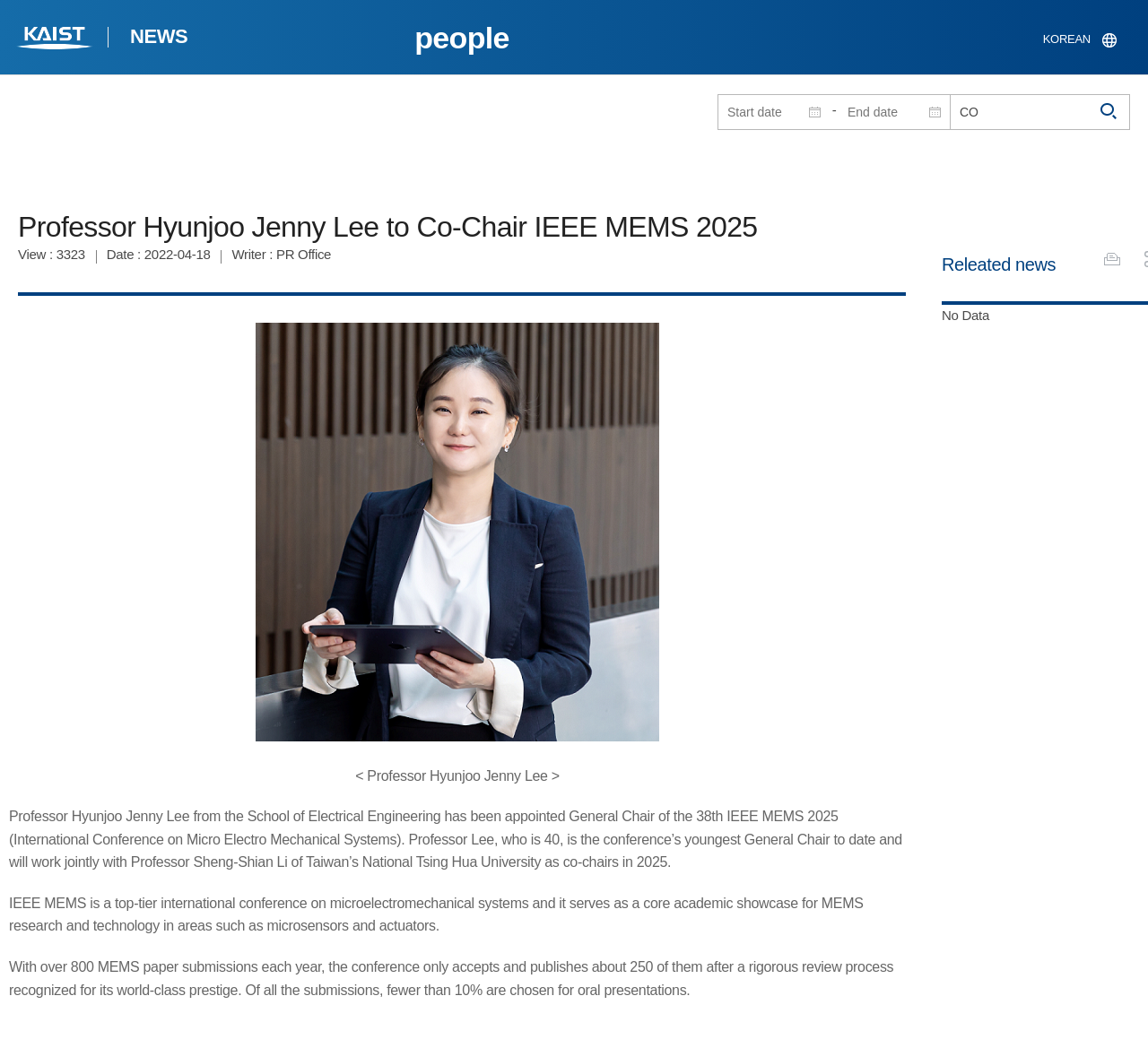Please specify the bounding box coordinates of the clickable region necessary for completing the following instruction: "View Professor Hyunjoo Jenny Lee's news". The coordinates must consist of four float numbers between 0 and 1, i.e., [left, top, right, bottom].

[0.016, 0.201, 0.66, 0.231]